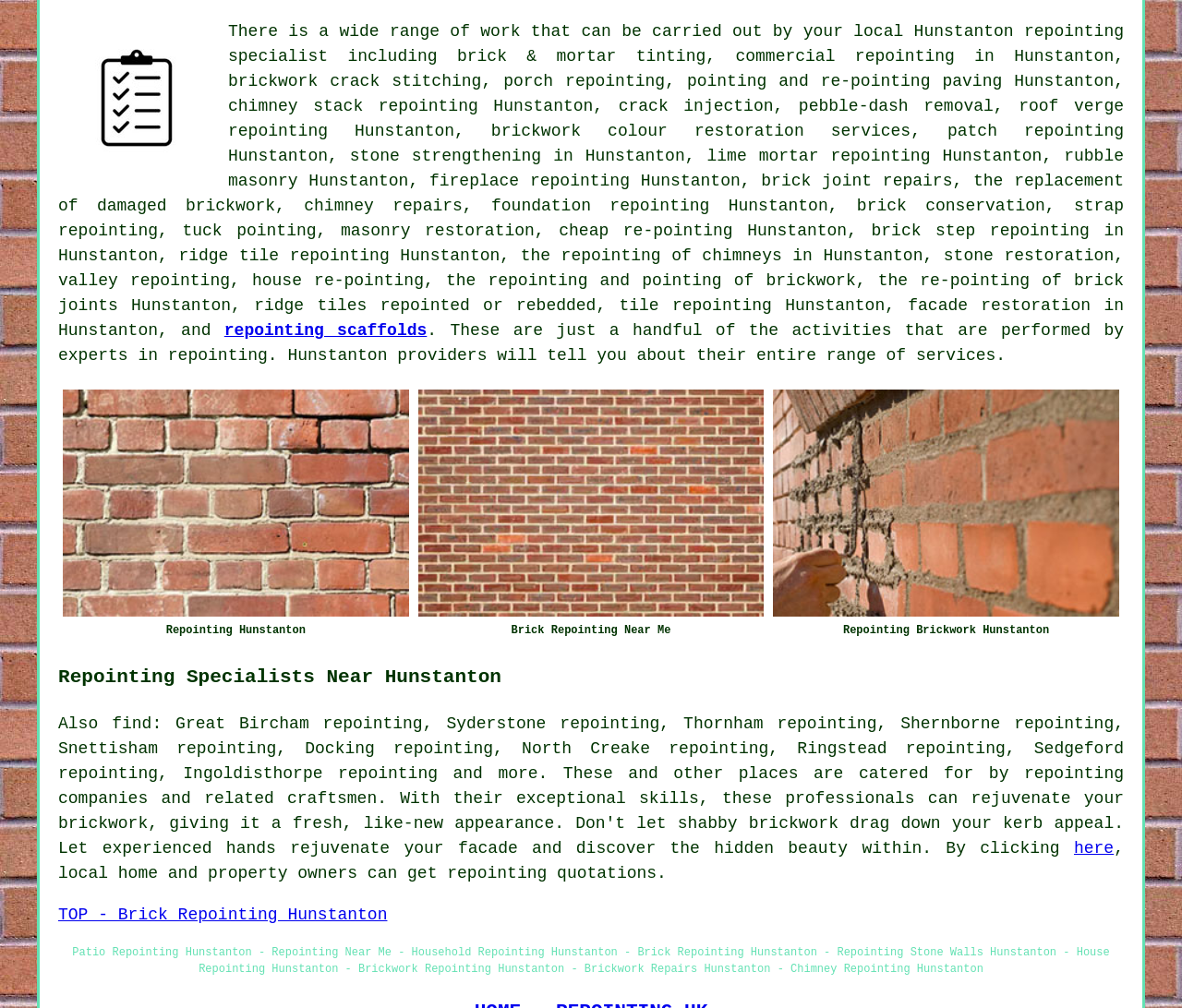Locate the bounding box coordinates of the region to be clicked to comply with the following instruction: "view articles". The coordinates must be four float numbers between 0 and 1, in the form [left, top, right, bottom].

None